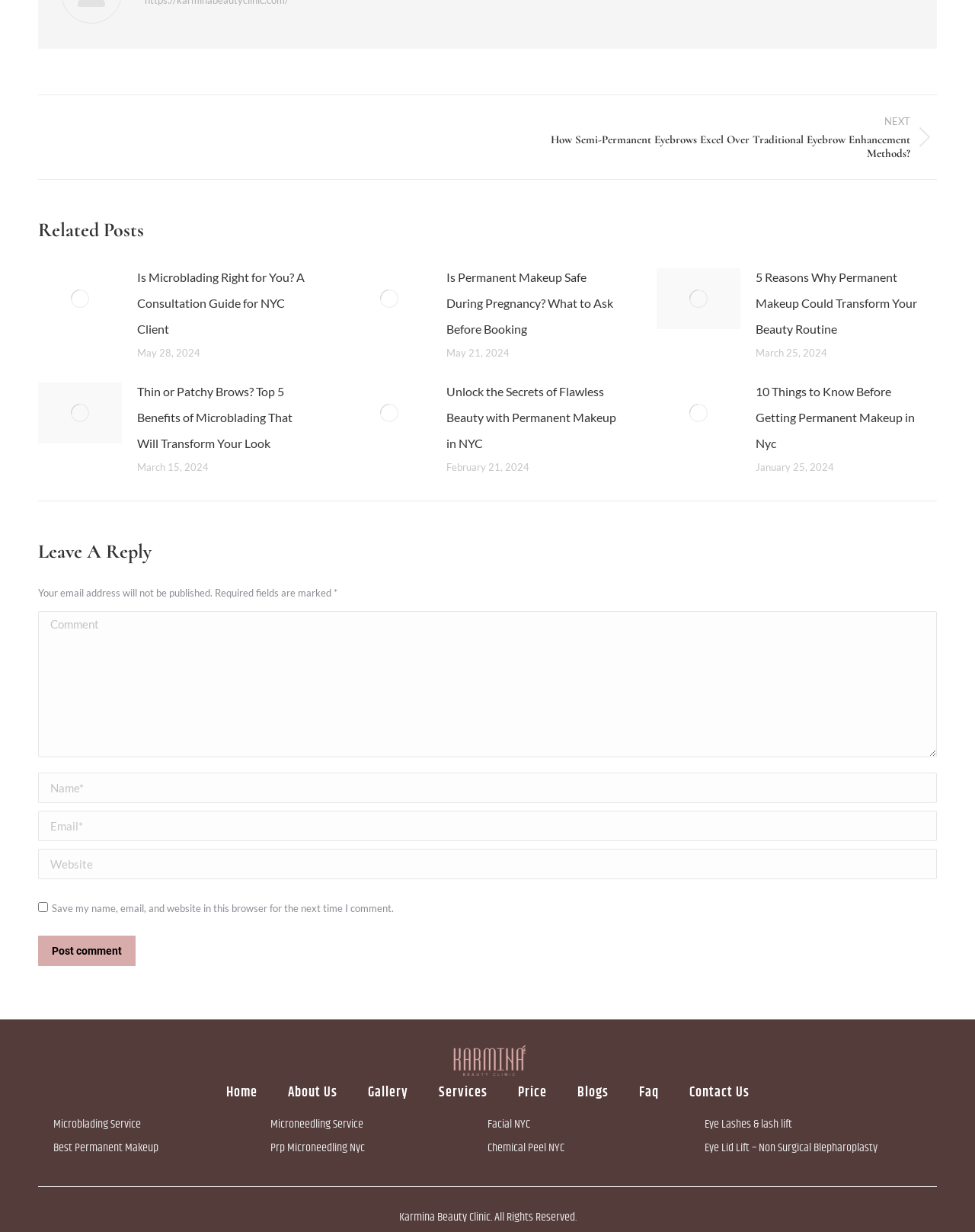Identify and provide the bounding box for the element described by: "Subscribe Now".

None